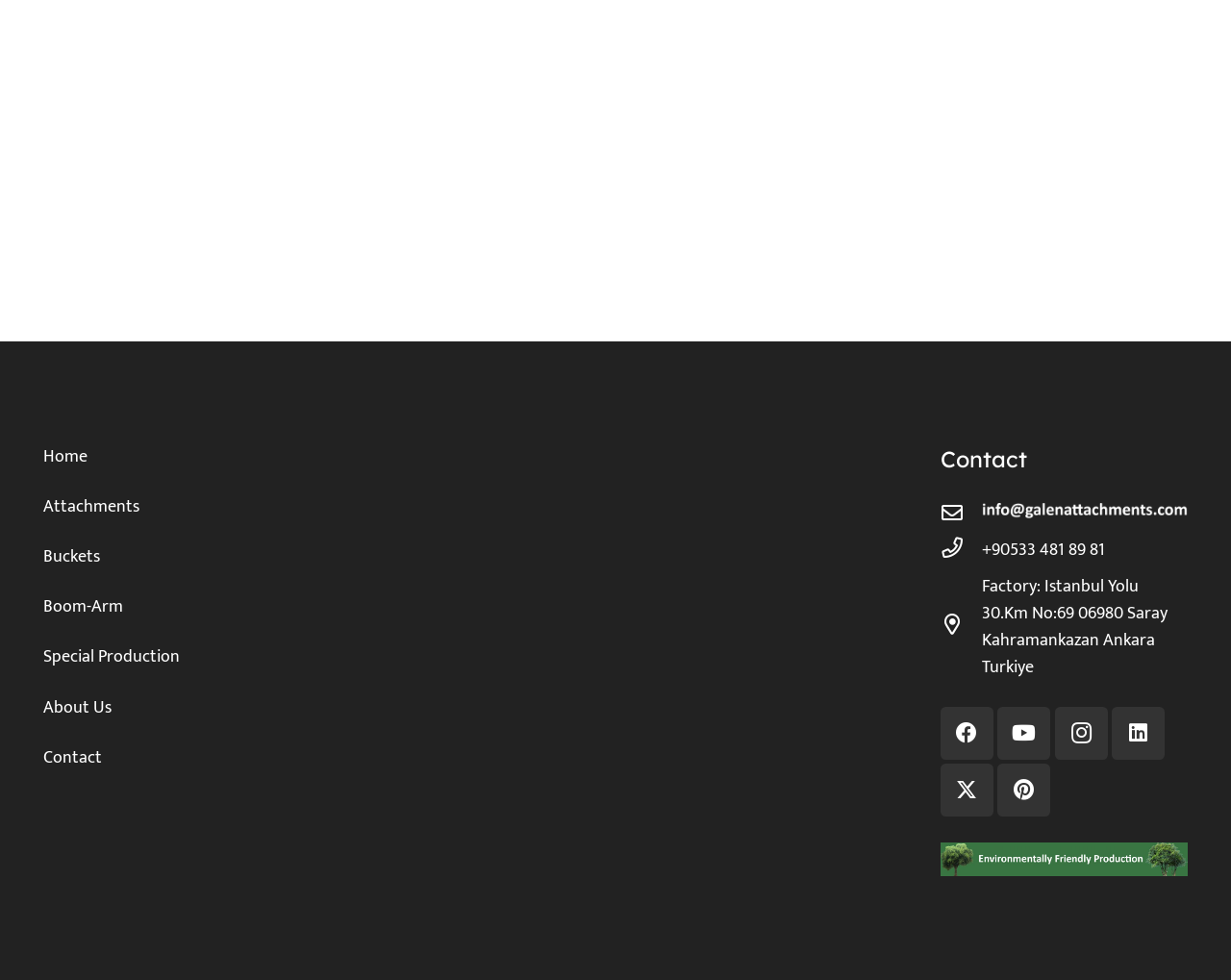Please locate the bounding box coordinates of the element that should be clicked to achieve the given instruction: "contact us".

[0.764, 0.454, 0.834, 0.482]